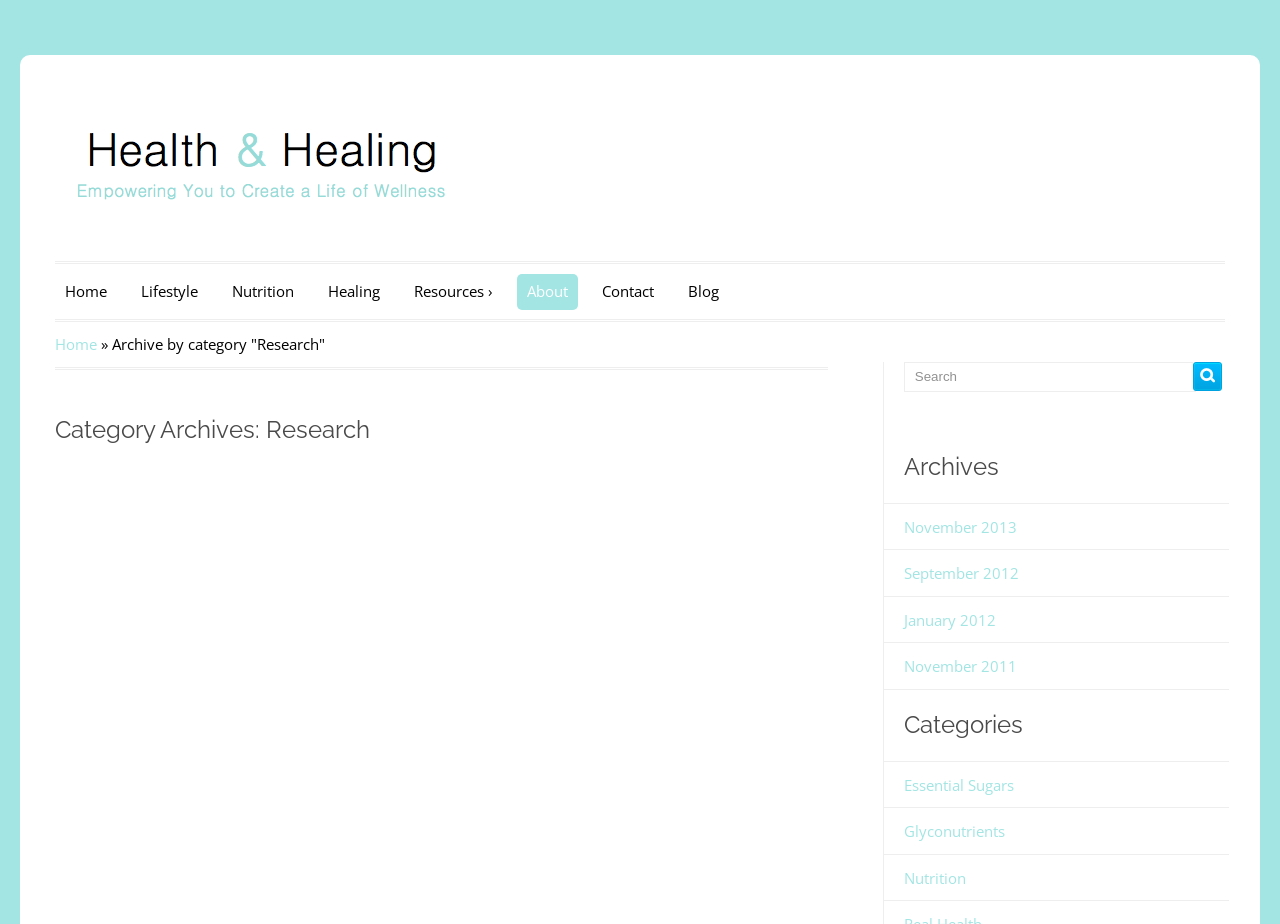Identify the bounding box coordinates of the section that should be clicked to achieve the task described: "Search for a topic".

[0.706, 0.391, 0.954, 0.424]